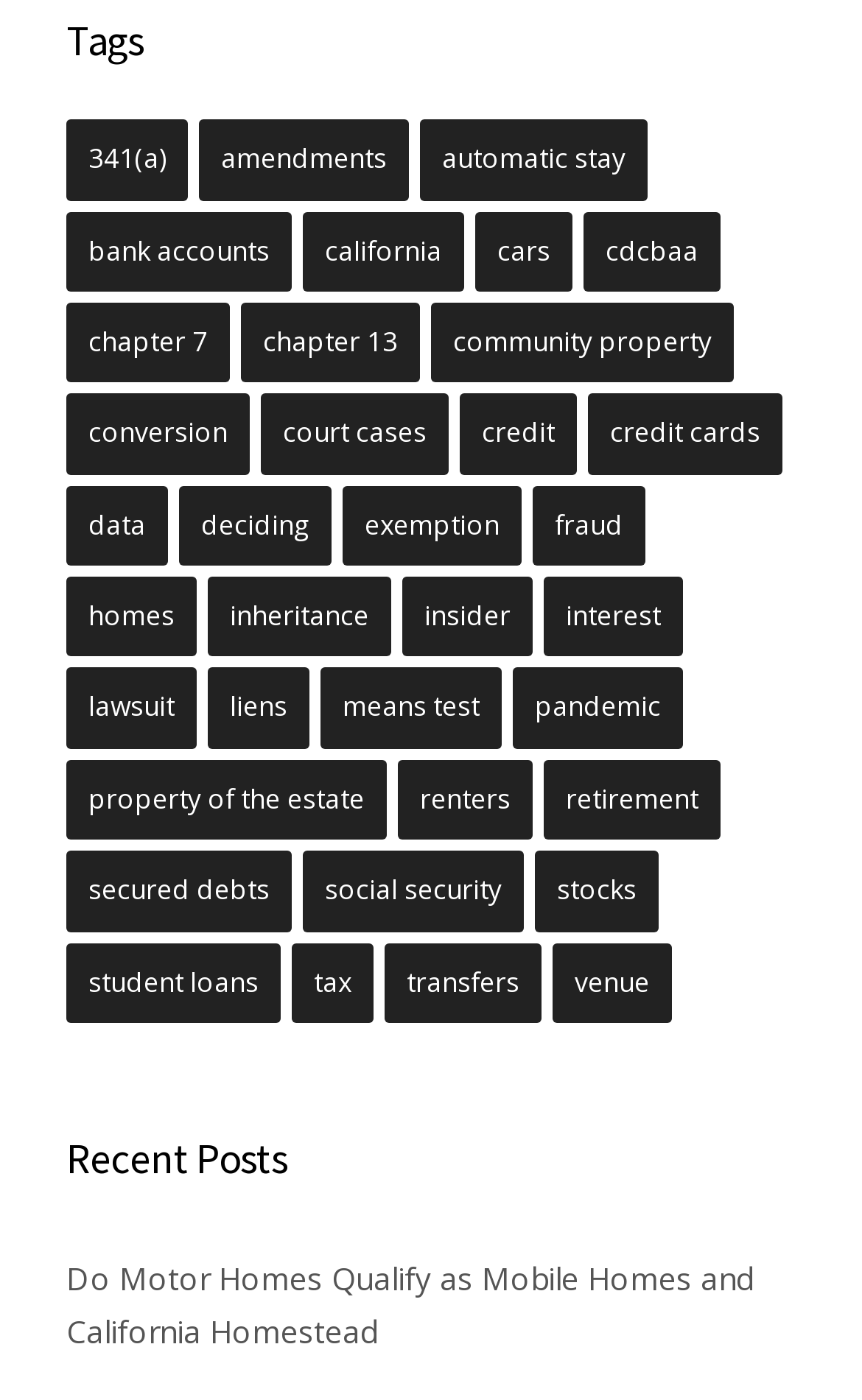Pinpoint the bounding box coordinates for the area that should be clicked to perform the following instruction: "Click on '341(a) (3 items)'".

[0.077, 0.085, 0.218, 0.143]